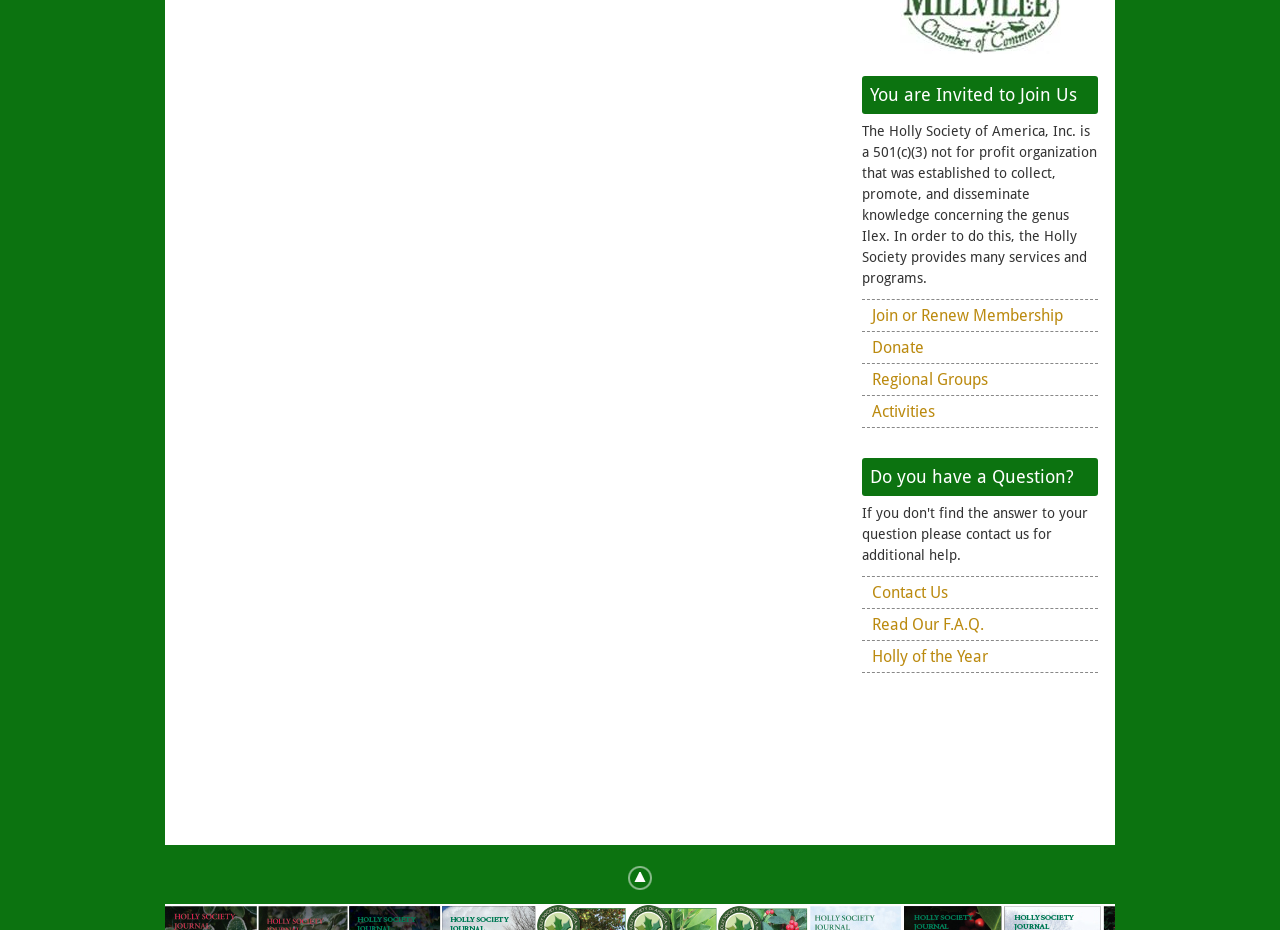Respond to the question with just a single word or phrase: 
Is there a way to get in touch with the organization?

Yes